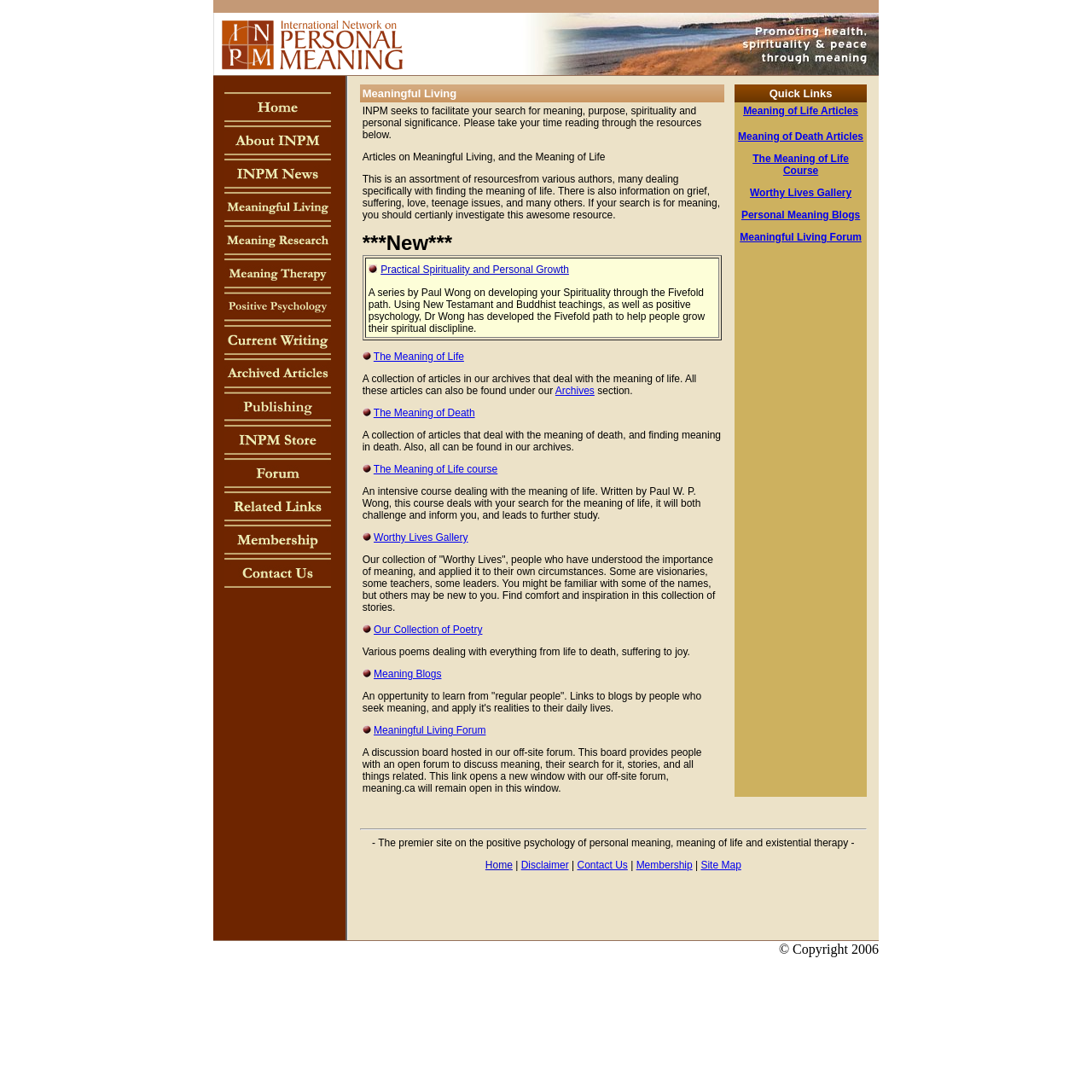Please provide the bounding box coordinates for the element that needs to be clicked to perform the instruction: "Click on the 'Home' link". The coordinates must consist of four float numbers between 0 and 1, formatted as [left, top, right, bottom].

[0.205, 0.103, 0.303, 0.114]